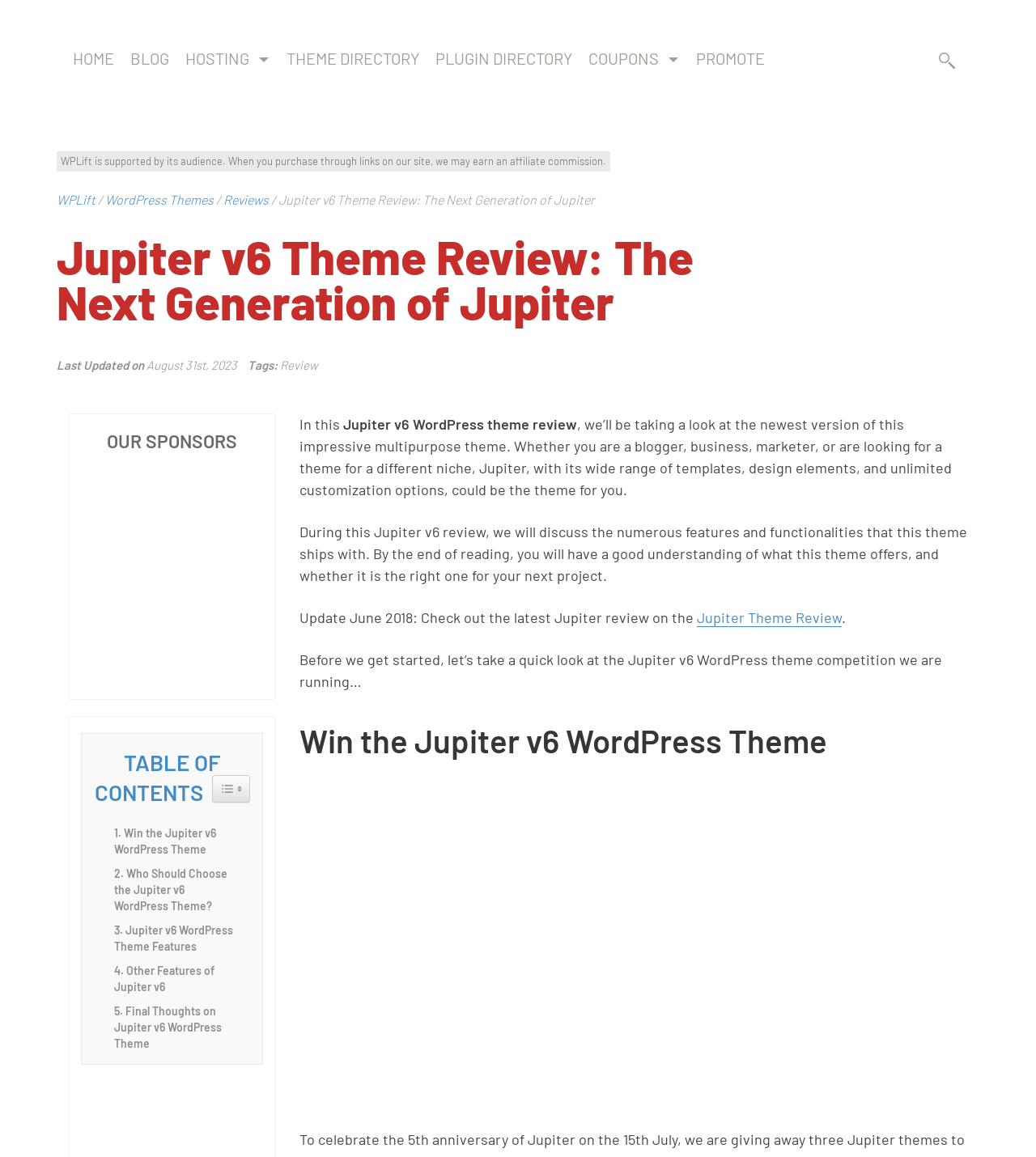Refer to the screenshot and give an in-depth answer to this question: What is the competition being run?

The competition being run can be found in the heading element 'Win the Jupiter v6 WordPress Theme' and also in the static text 'Before we get started, let’s take a quick look at the Jupiter v6 WordPress theme competition we are running…'.